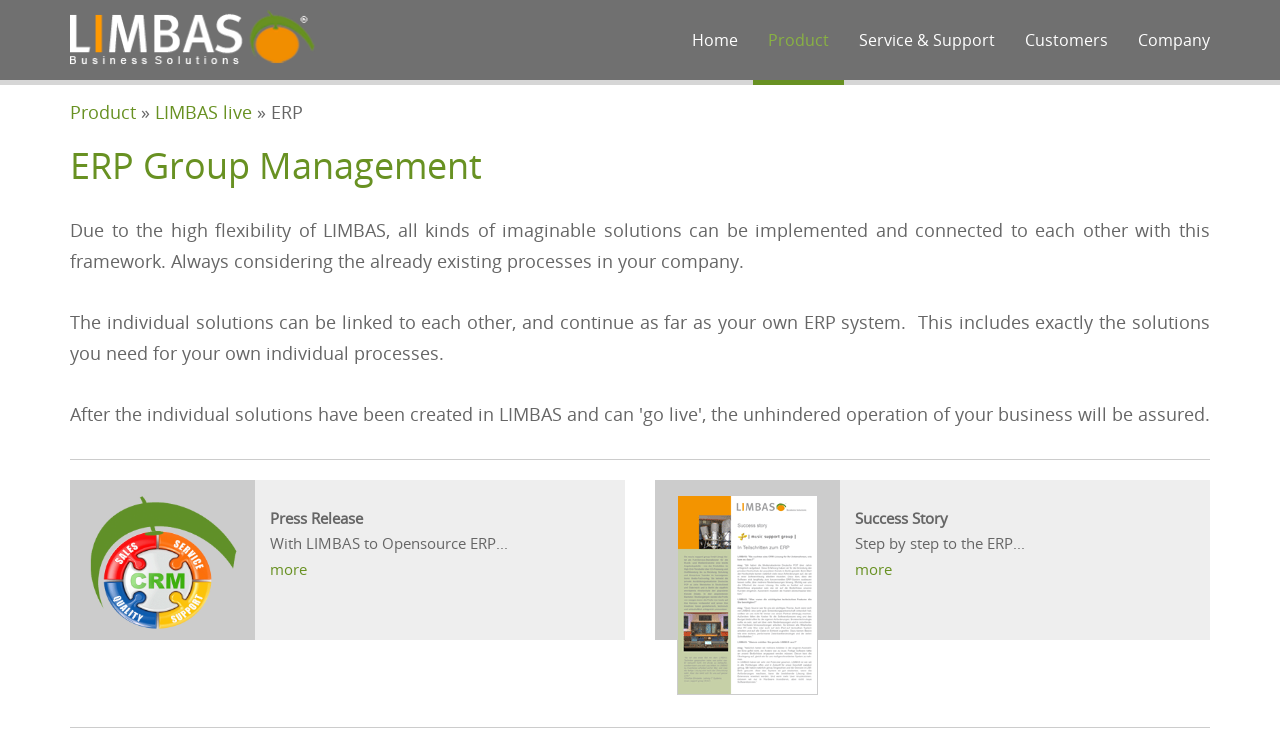Extract the primary heading text from the webpage.

ERP Group Management